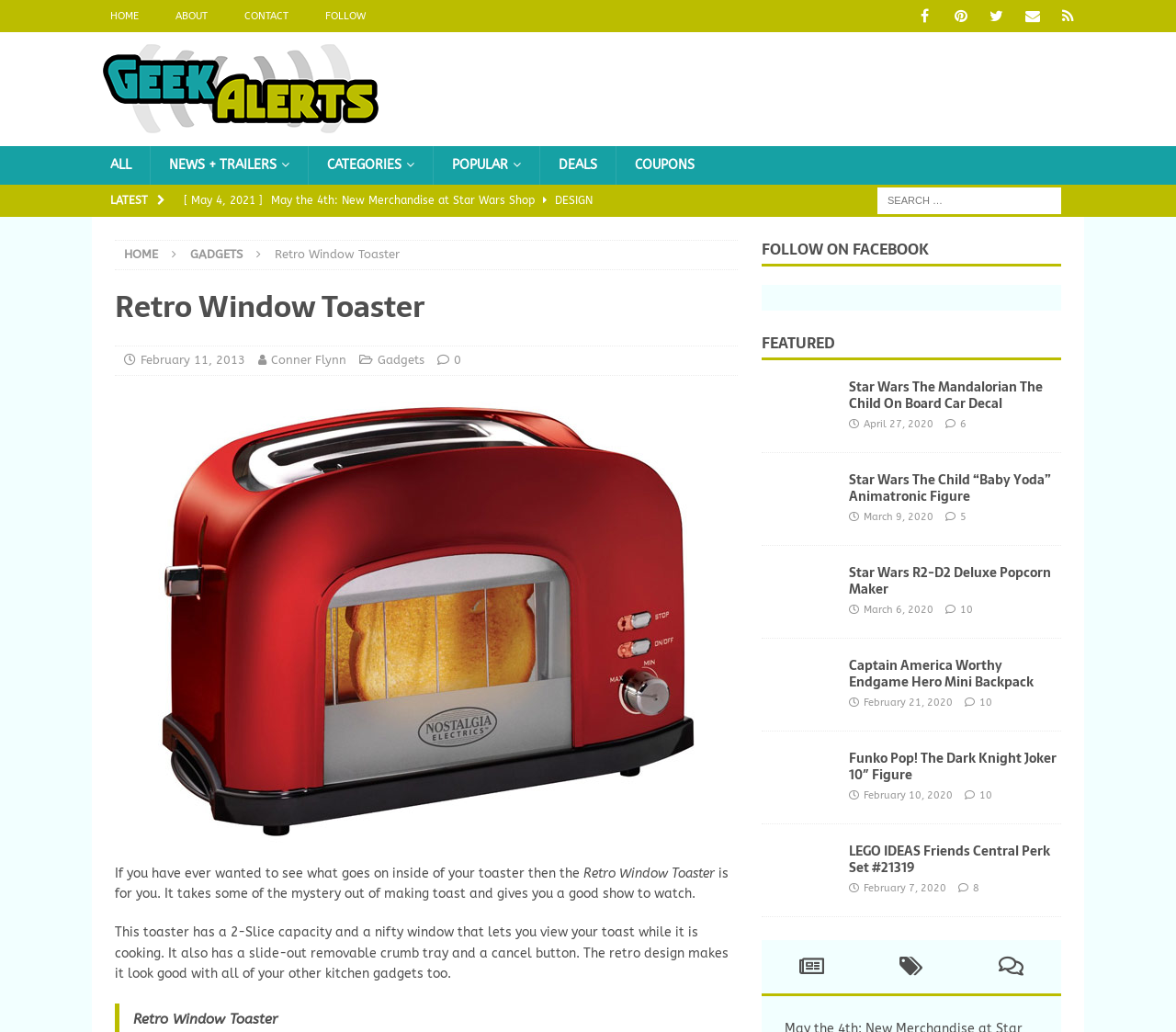How many slices of bread can the toaster hold?
Please provide a comprehensive answer based on the details in the screenshot.

The text description of the toaster mentions that it has a '2-Slice capacity', which means it can hold two slices of bread at a time.